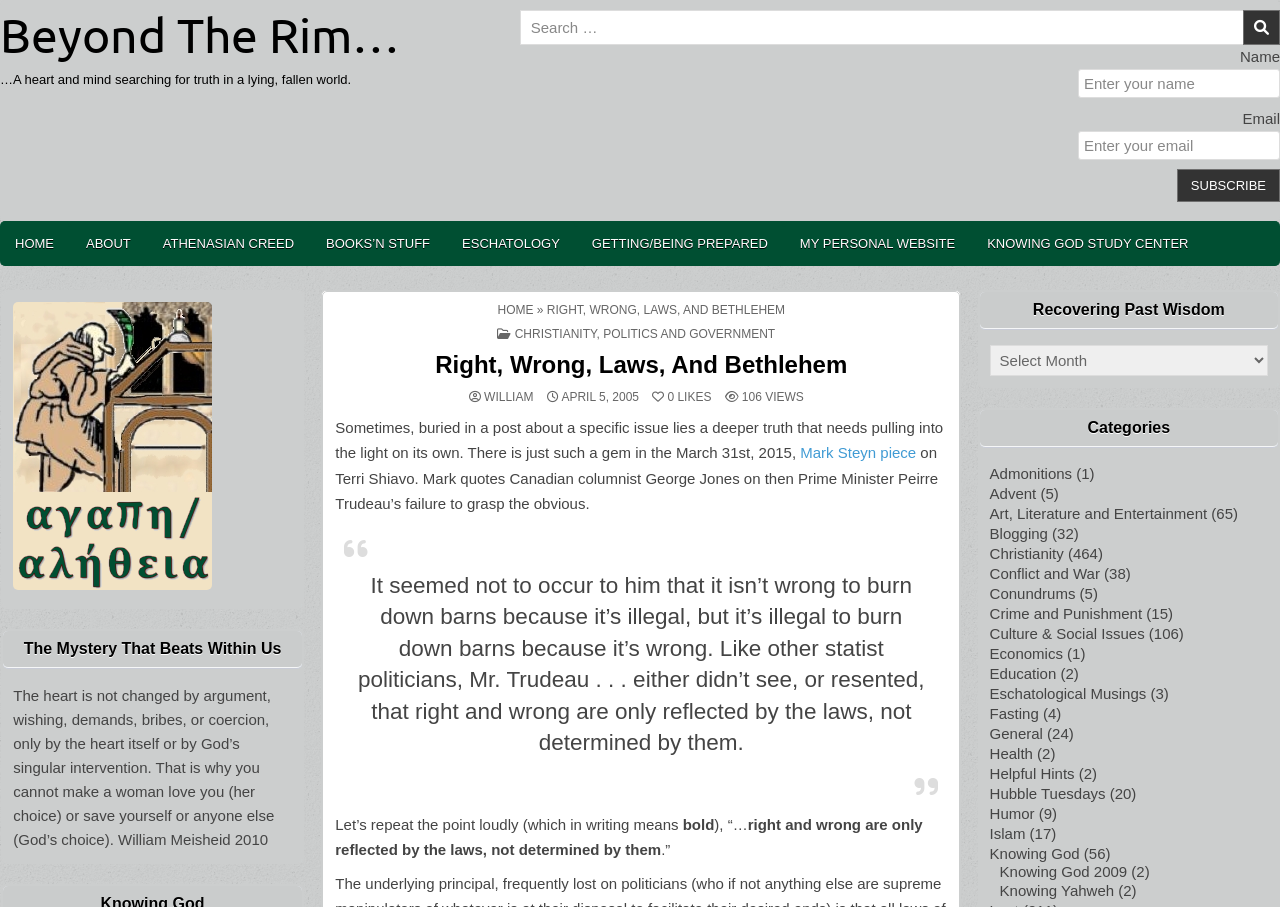Please specify the bounding box coordinates of the clickable section necessary to execute the following command: "Read the post about Christianity".

[0.471, 0.361, 0.606, 0.376]